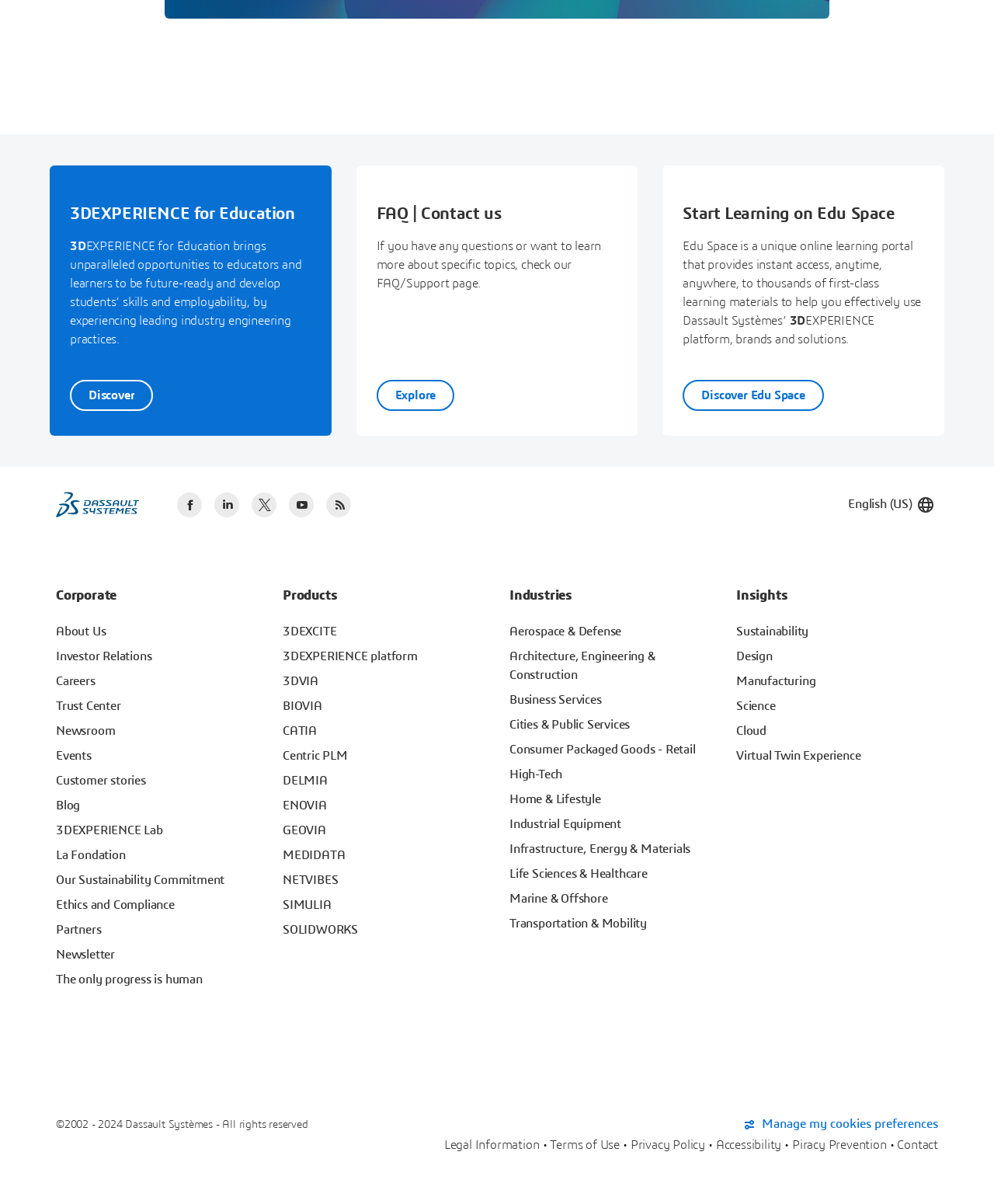Please answer the following question using a single word or phrase: 
What are the social media platforms available?

Facebook, LinkedIn, Twitter, YouTube, RSS